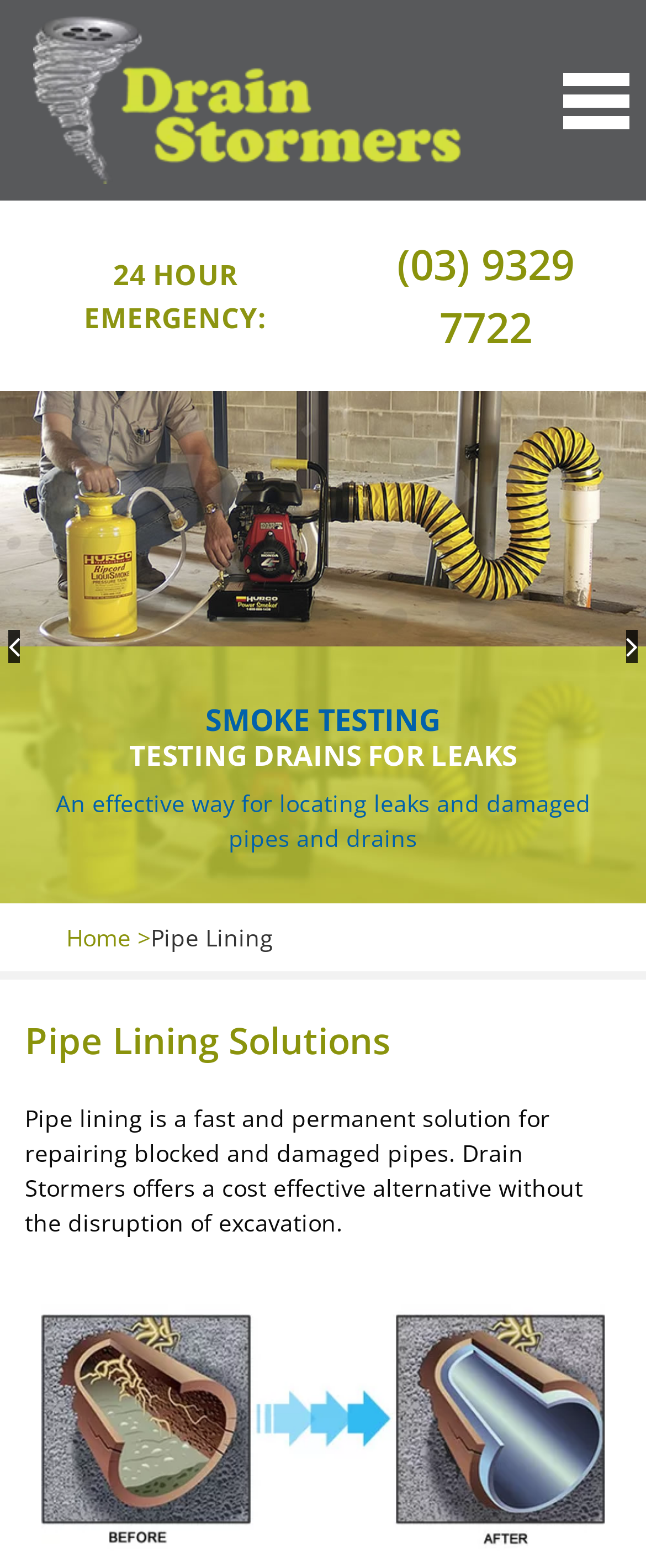Please identify the primary heading on the webpage and return its text.

(03) 9329 7722